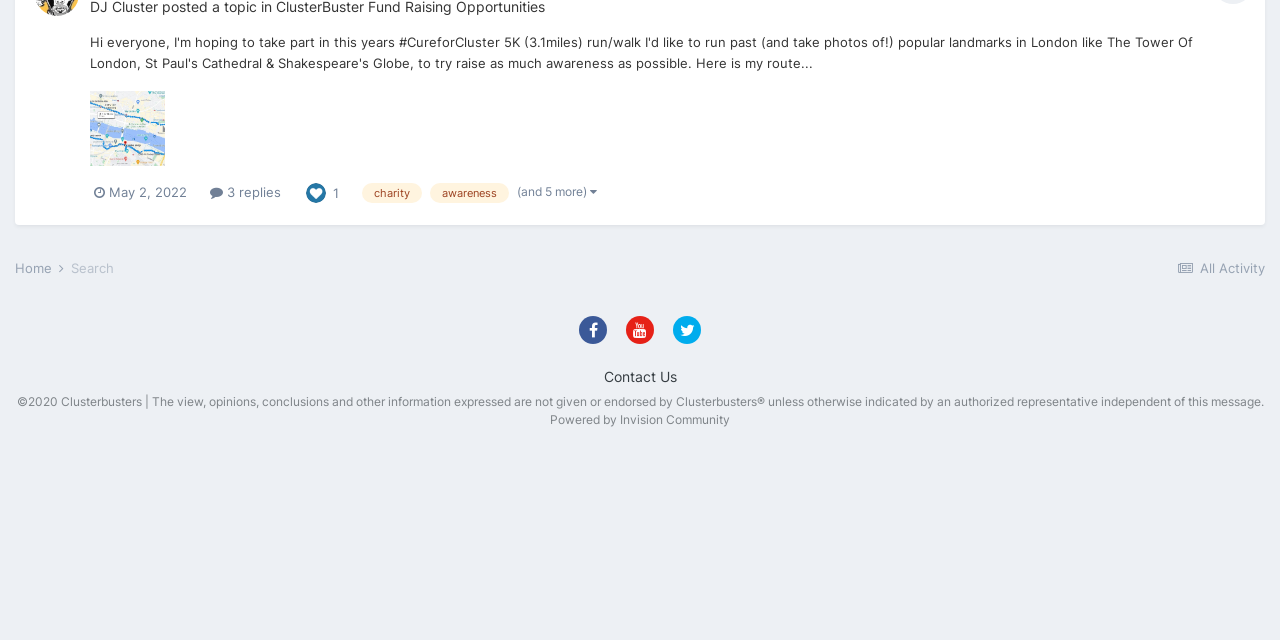Identify the bounding box of the UI element described as follows: "May 2, 2022". Provide the coordinates as four float numbers in the range of 0 to 1 [left, top, right, bottom].

[0.073, 0.288, 0.146, 0.313]